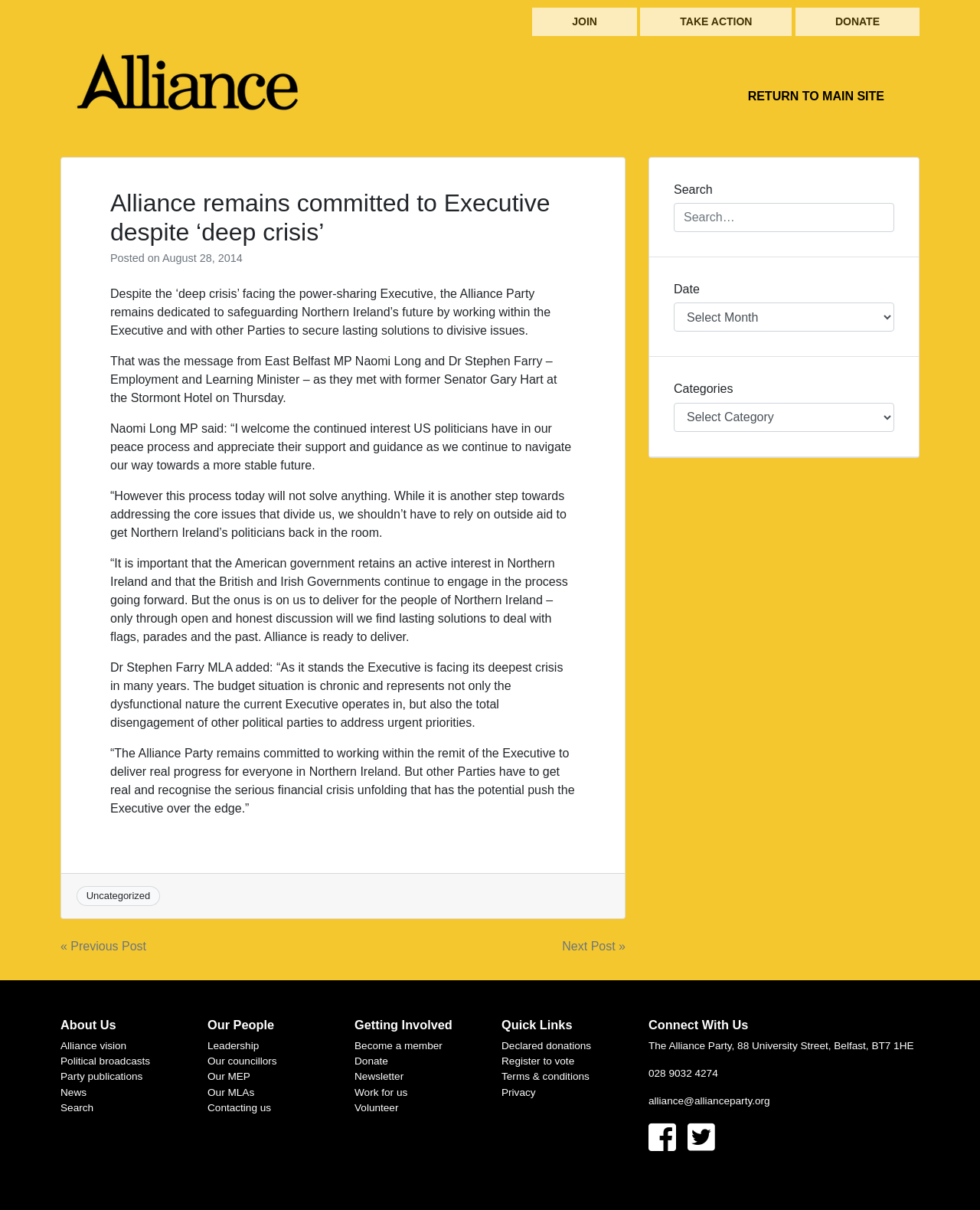Please identify the bounding box coordinates of the region to click in order to complete the given instruction: "Click the 'JOIN' link". The coordinates should be four float numbers between 0 and 1, i.e., [left, top, right, bottom].

[0.543, 0.006, 0.65, 0.03]